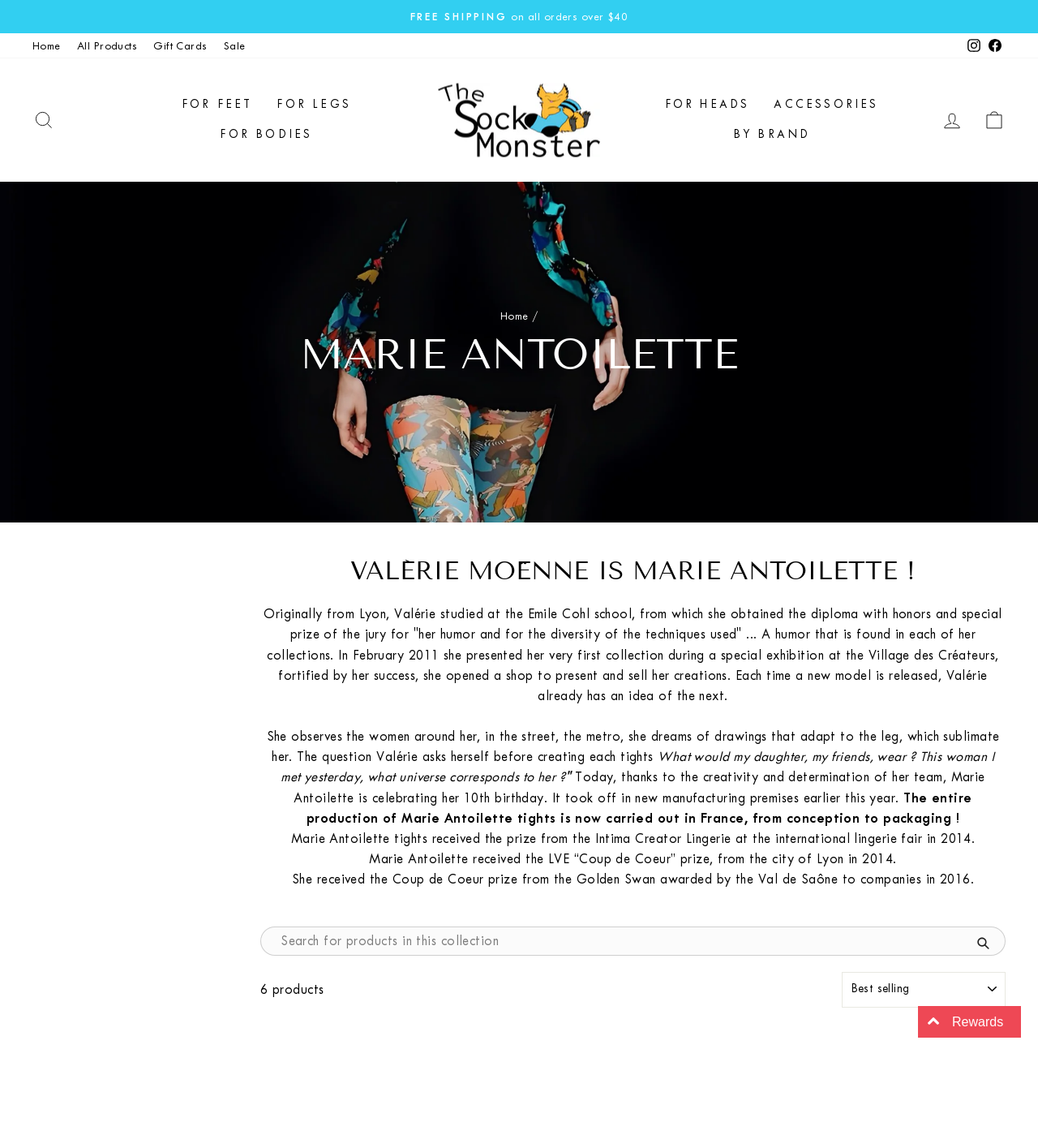Identify the bounding box coordinates of the clickable region to carry out the given instruction: "Click the 'Home' link".

[0.023, 0.029, 0.066, 0.051]